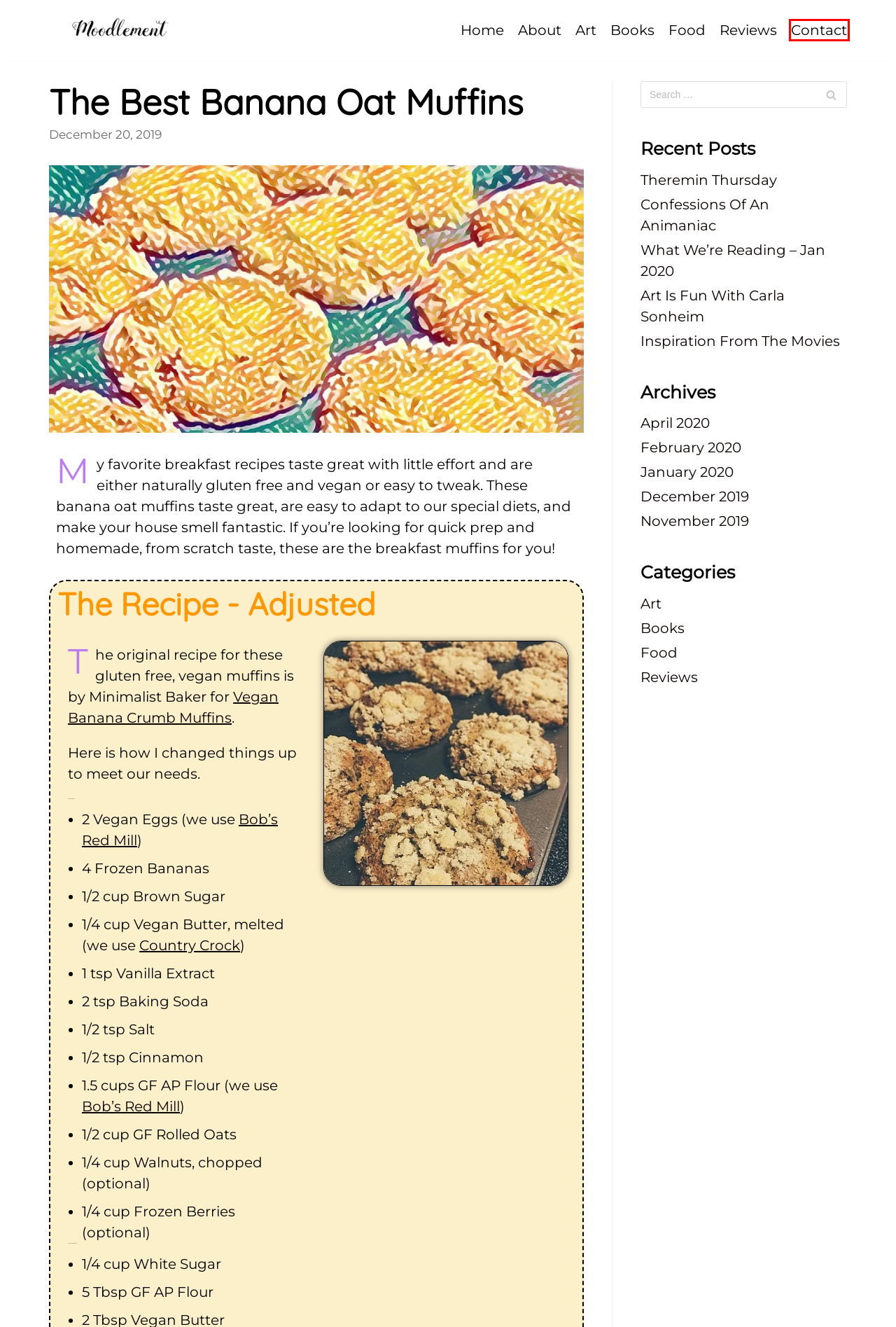You have a screenshot of a webpage with a red bounding box around an element. Choose the best matching webpage description that would appear after clicking the highlighted element. Here are the candidates:
A. Theremin Thursday – Moodlement
B. February 2020 – Moodlement
C. Art – Moodlement
D. Moodlement – A Mother Daughter Blog
E. Contact Us – Moodlement
F. Confessions Of An Animaniac – Moodlement
G. What We’re Reading – Jan 2020 – Moodlement
H. November 2019 – Moodlement

E